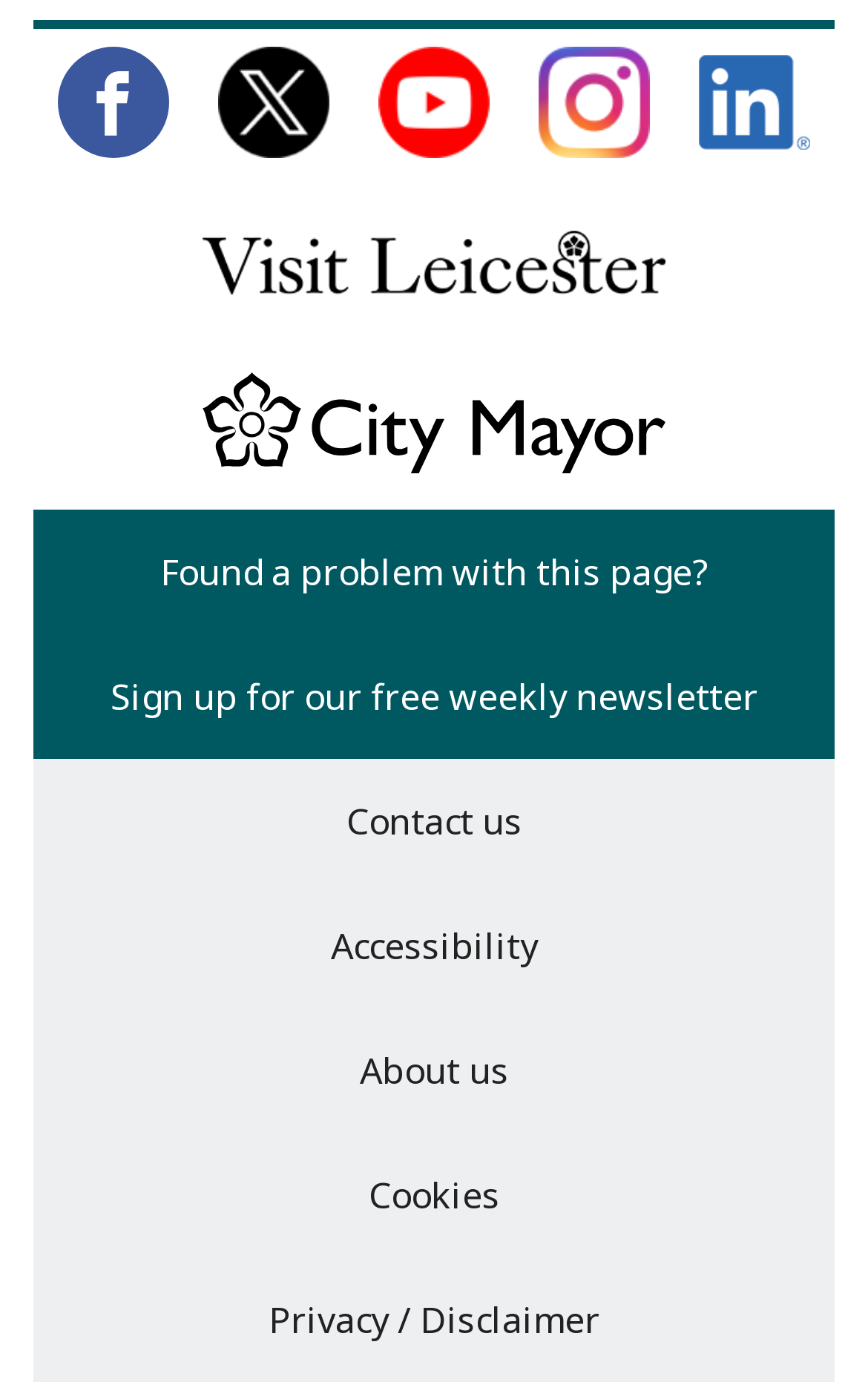Given the webpage screenshot, identify the bounding box of the UI element that matches this description: "Privacy / Disclaimer".

[0.309, 0.938, 0.691, 0.973]